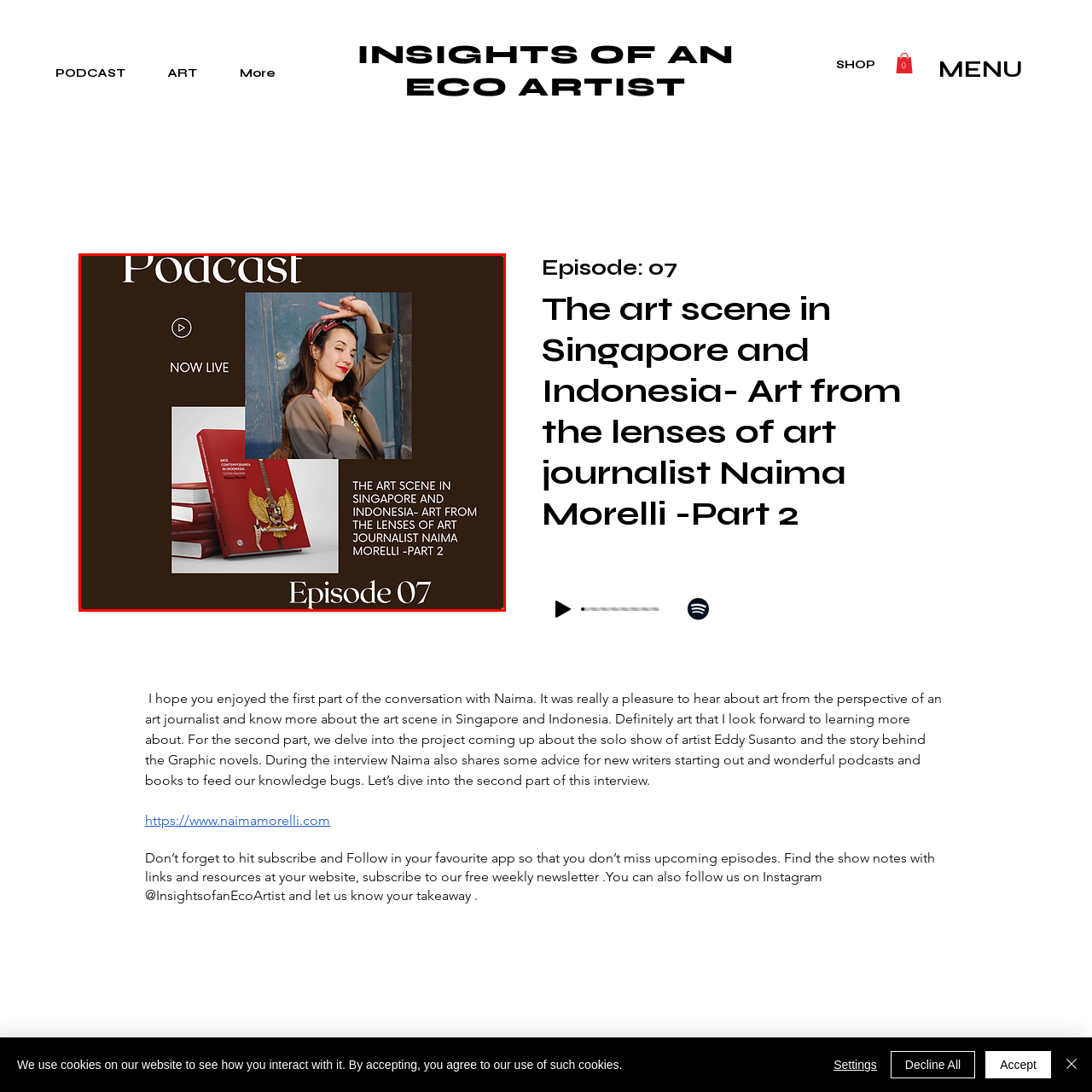What is the status of the podcast episode?
Please analyze the image within the red bounding box and offer a comprehensive answer to the question.

The background of the image features a stylish, contemporary design, and prominently displayed is the text 'NOW LIVE'. This indicates that the podcast episode is currently available and ready to be listened to.